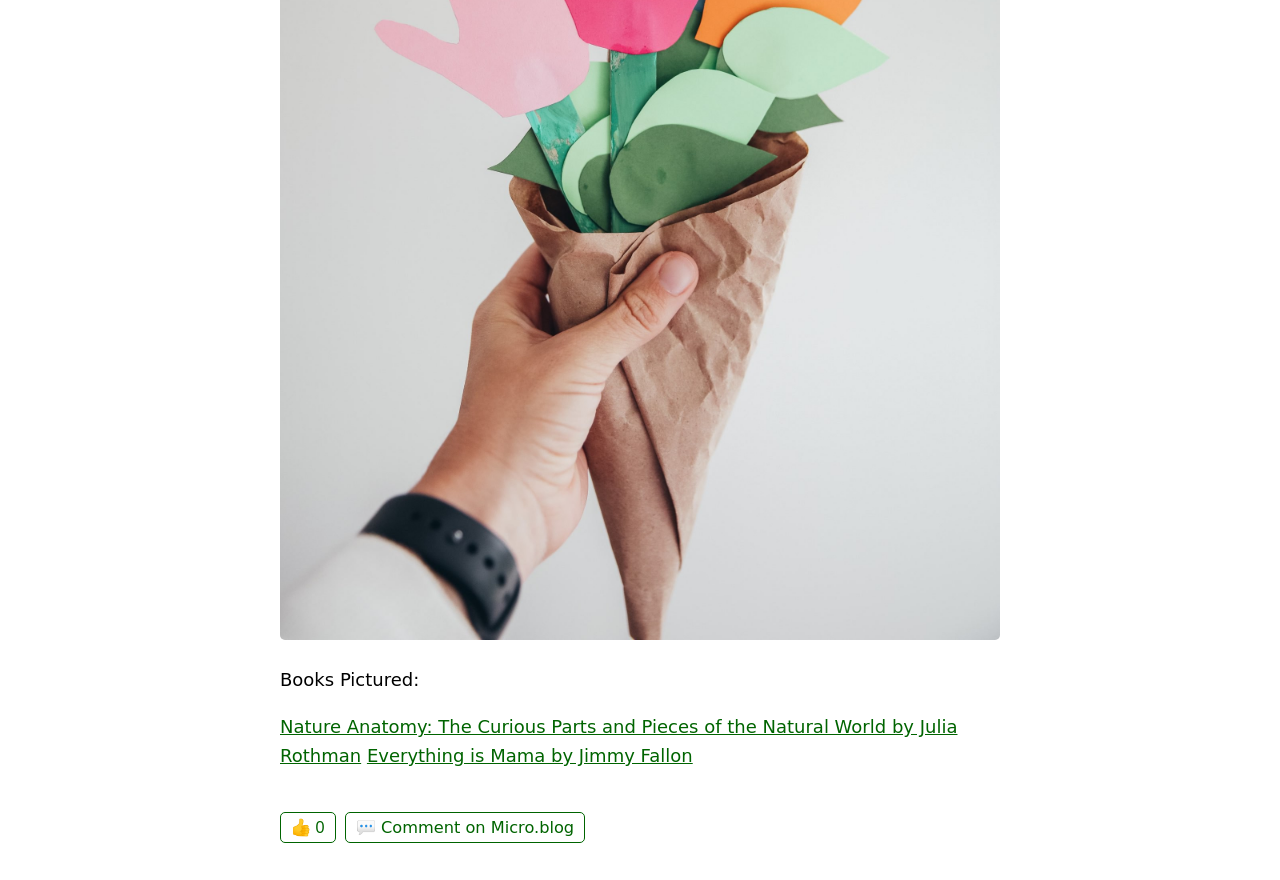Identify the bounding box for the UI element described as: "💬 Comment on Micro.blog". The coordinates should be four float numbers between 0 and 1, i.e., [left, top, right, bottom].

[0.269, 0.923, 0.457, 0.958]